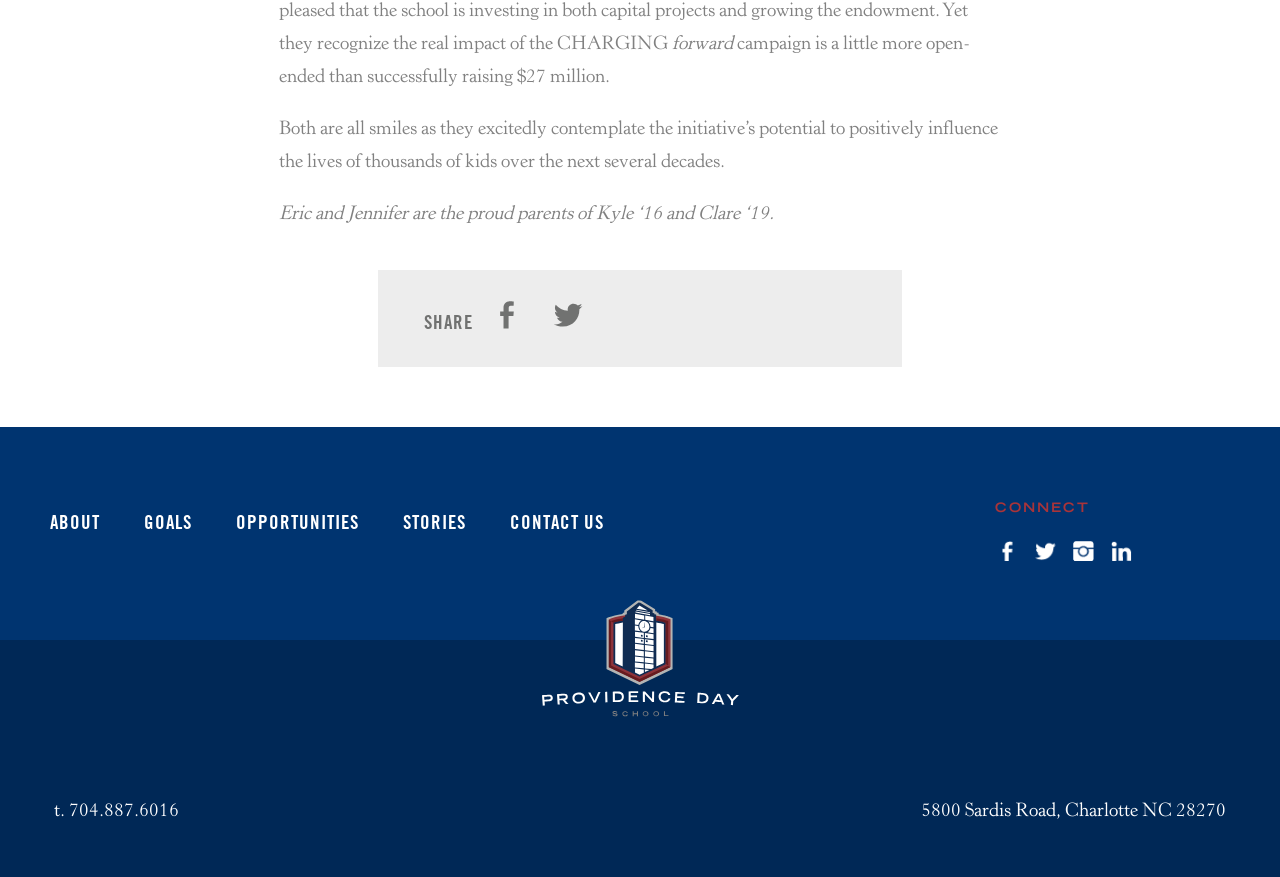Please identify the bounding box coordinates of the element's region that needs to be clicked to fulfill the following instruction: "Call the phone number". The bounding box coordinates should consist of four float numbers between 0 and 1, i.e., [left, top, right, bottom].

[0.042, 0.91, 0.14, 0.937]